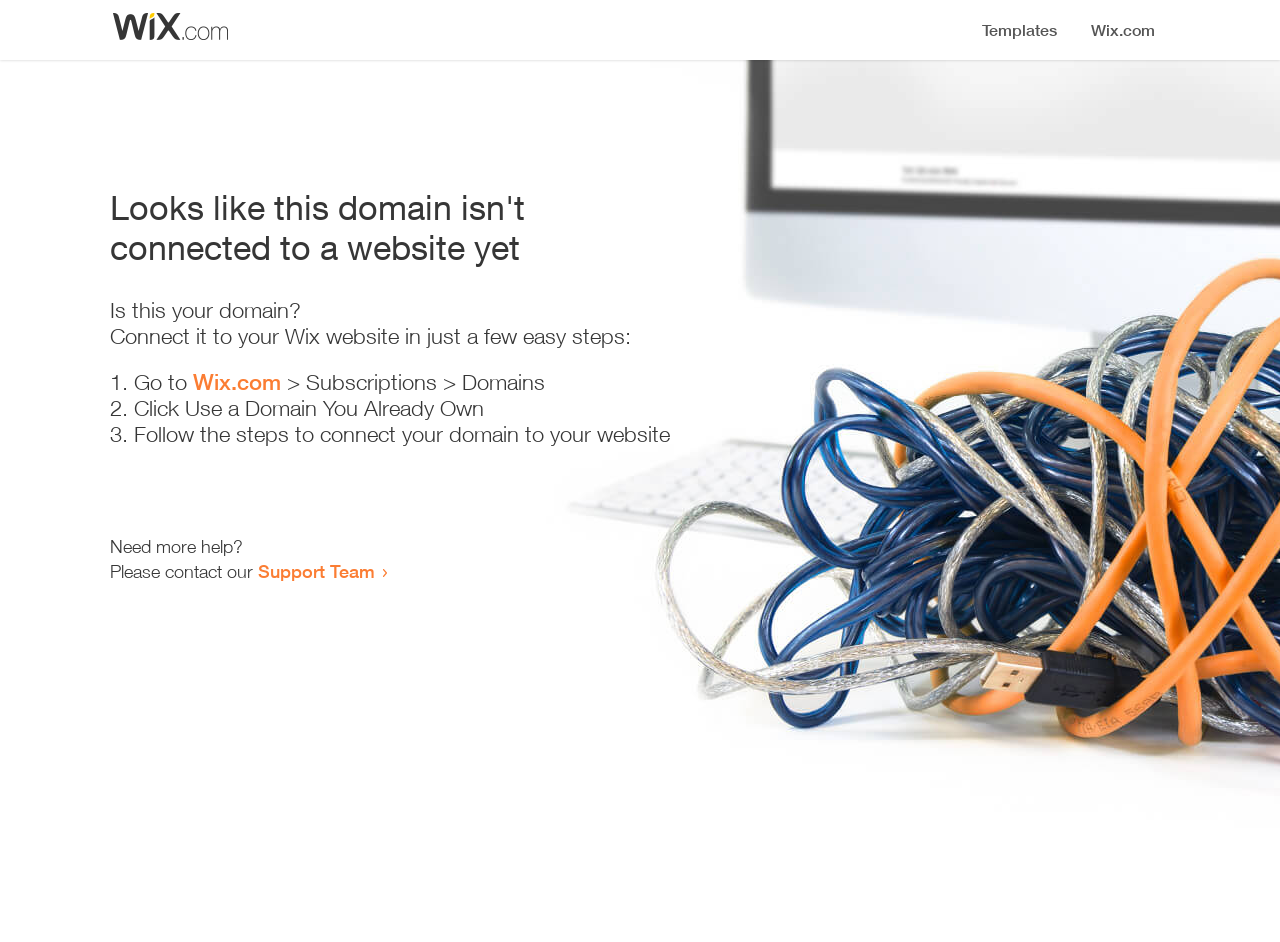What should I do to connect my domain?
Using the image provided, answer with just one word or phrase.

Follow the steps